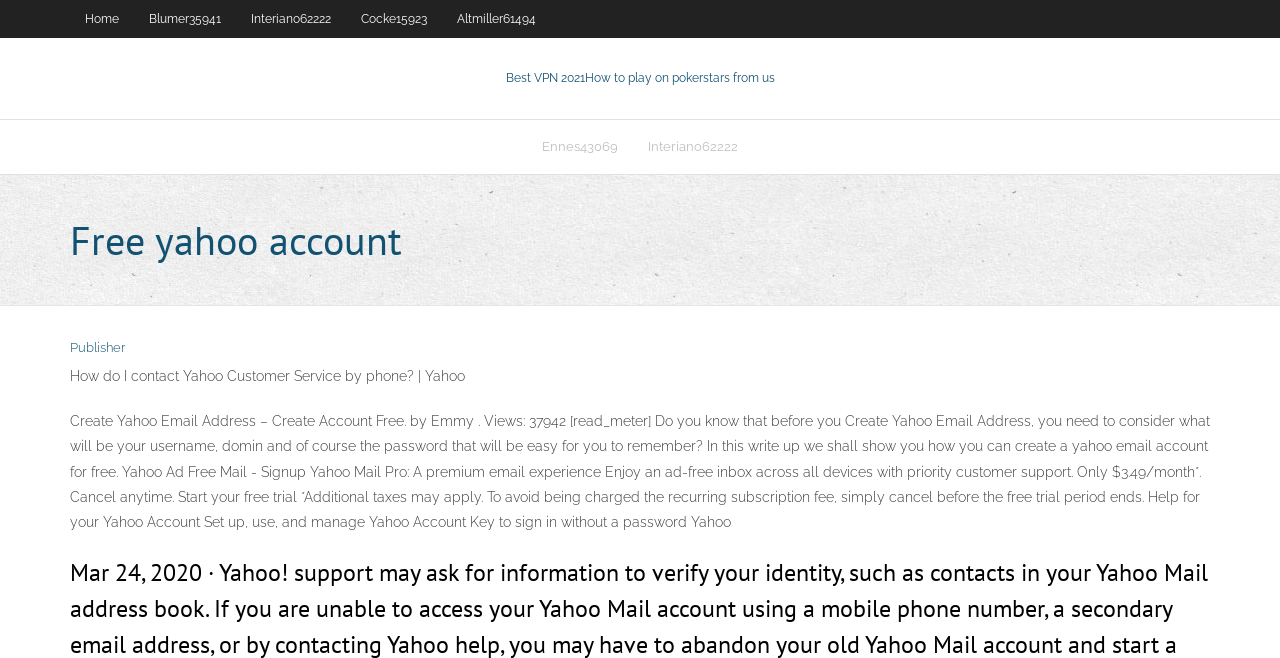Describe all significant elements and features of the webpage.

The webpage appears to be a resource page about Yahoo accounts, with a focus on creating a free Yahoo email address. At the top, there are six links to different user profiles, including "Home", "Blumer35941", "Interiano62222", "Cocke15923", "Altmiller61494", and "Ennes43069". 

Below these links, there is a prominent link that reads "Best VPN 2021: How to play on pokerstars from us", which is divided into two parts: "Best VPN 2021" and "VPN 2021". 

On the left side of the page, there is a section with a heading "Free yahoo account" and a link to "Publisher" below it. 

The main content of the page is a lengthy article that provides guidance on creating a Yahoo email address for free. The article discusses the importance of choosing a username, domain, and password, and also mentions Yahoo Mail Pro, a premium email experience with ad-free inbox and priority customer support. The article also provides information on setting up and managing a Yahoo account, including using Yahoo Account Key to sign in without a password.